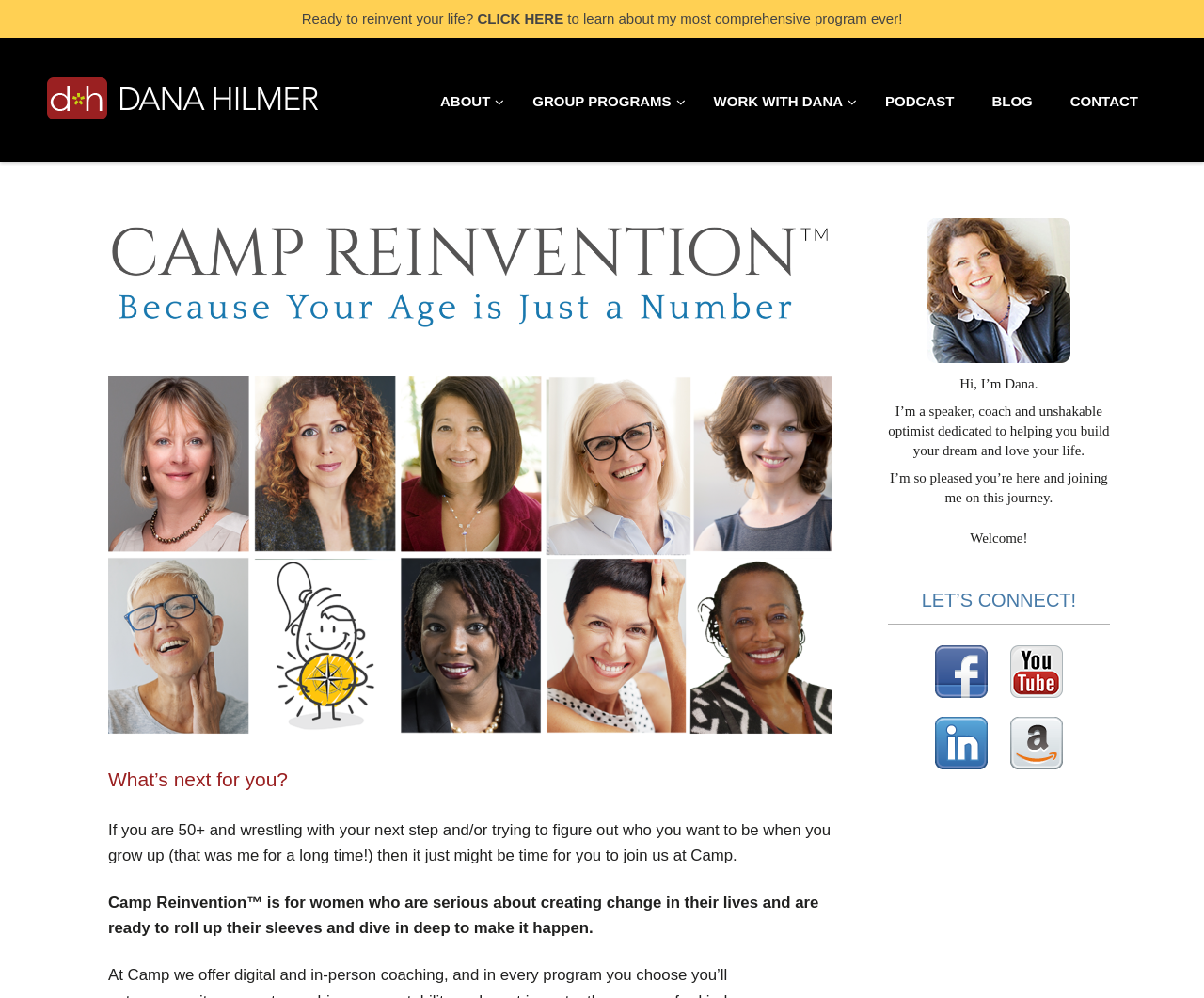Please reply to the following question using a single word or phrase: 
What is the tone of the webpage?

optimistic